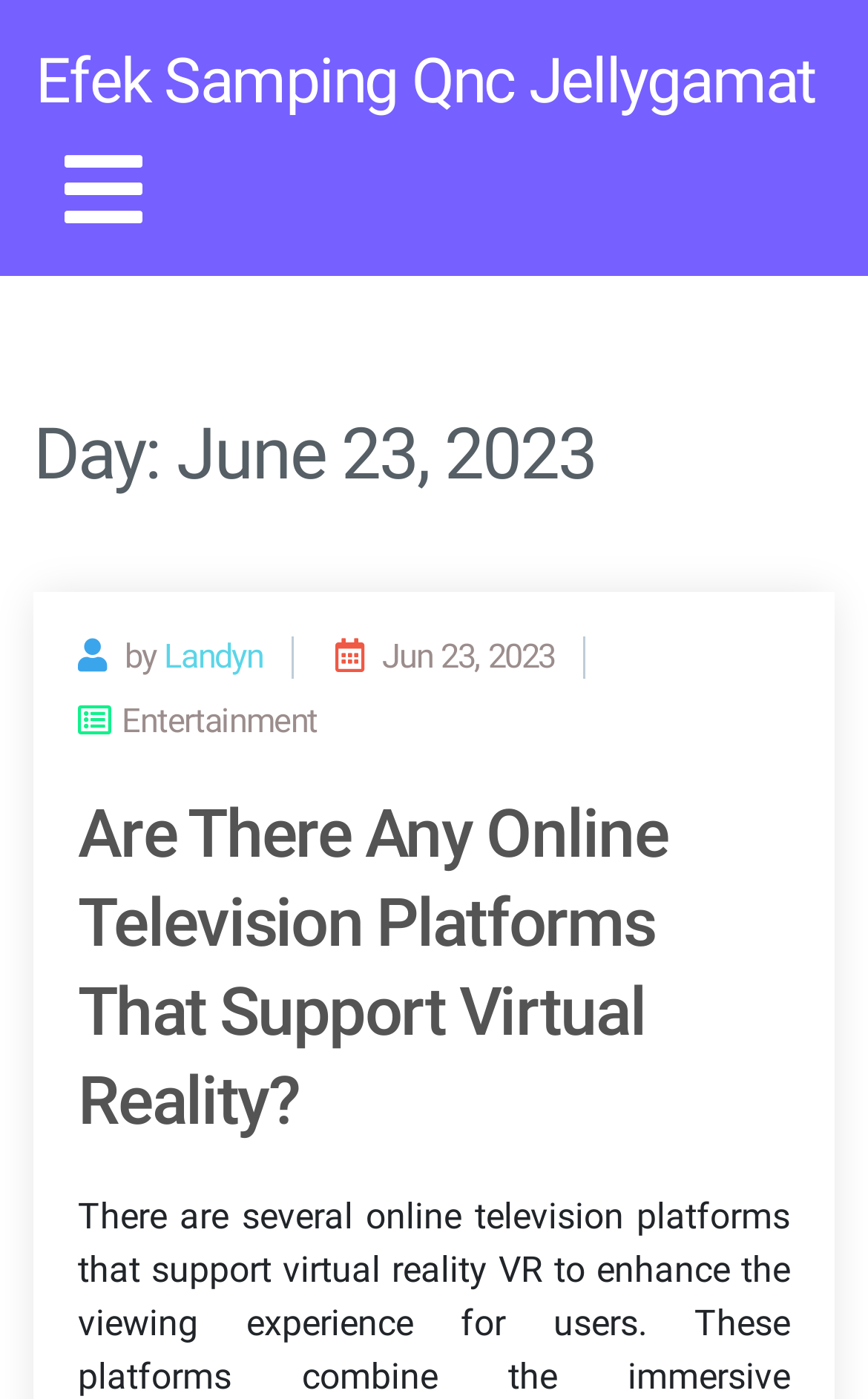Using the description "Landyn", predict the bounding box of the relevant HTML element.

[0.189, 0.455, 0.303, 0.484]